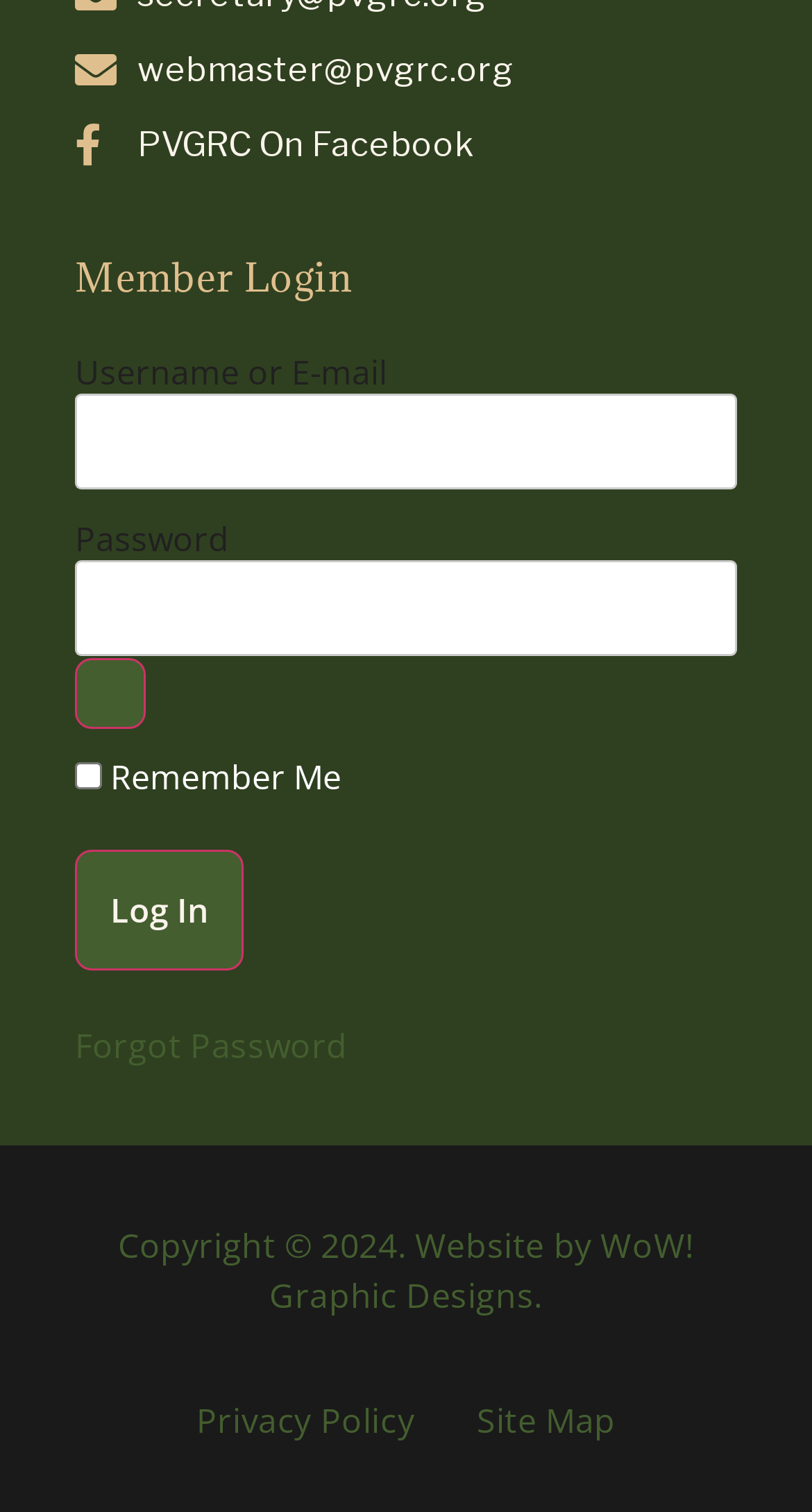Please provide the bounding box coordinates for the element that needs to be clicked to perform the following instruction: "Check the latest post". The coordinates should be given as four float numbers between 0 and 1, i.e., [left, top, right, bottom].

None